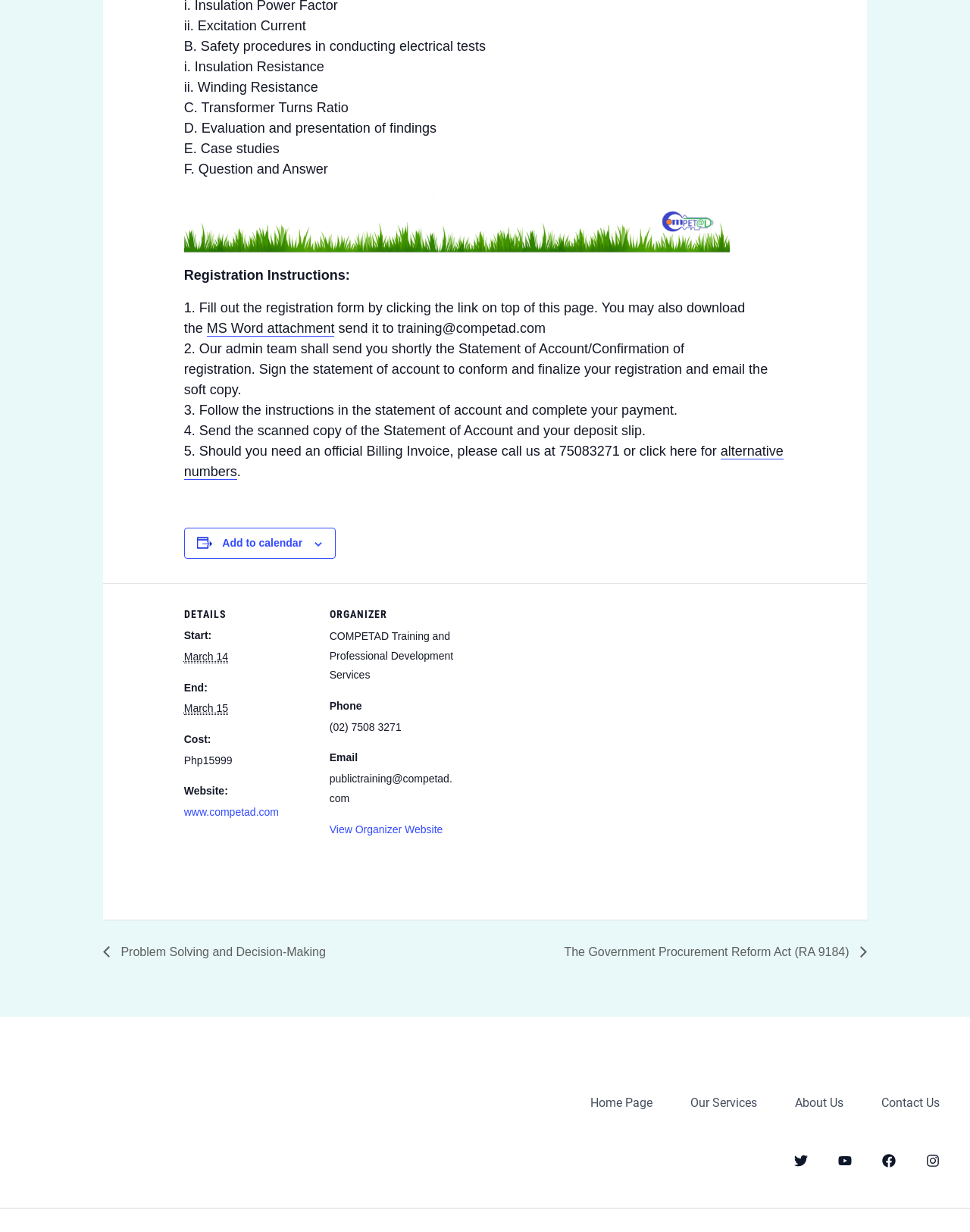Please determine the bounding box coordinates for the element that should be clicked to follow these instructions: "Download the MS Word attachment".

[0.213, 0.261, 0.345, 0.274]